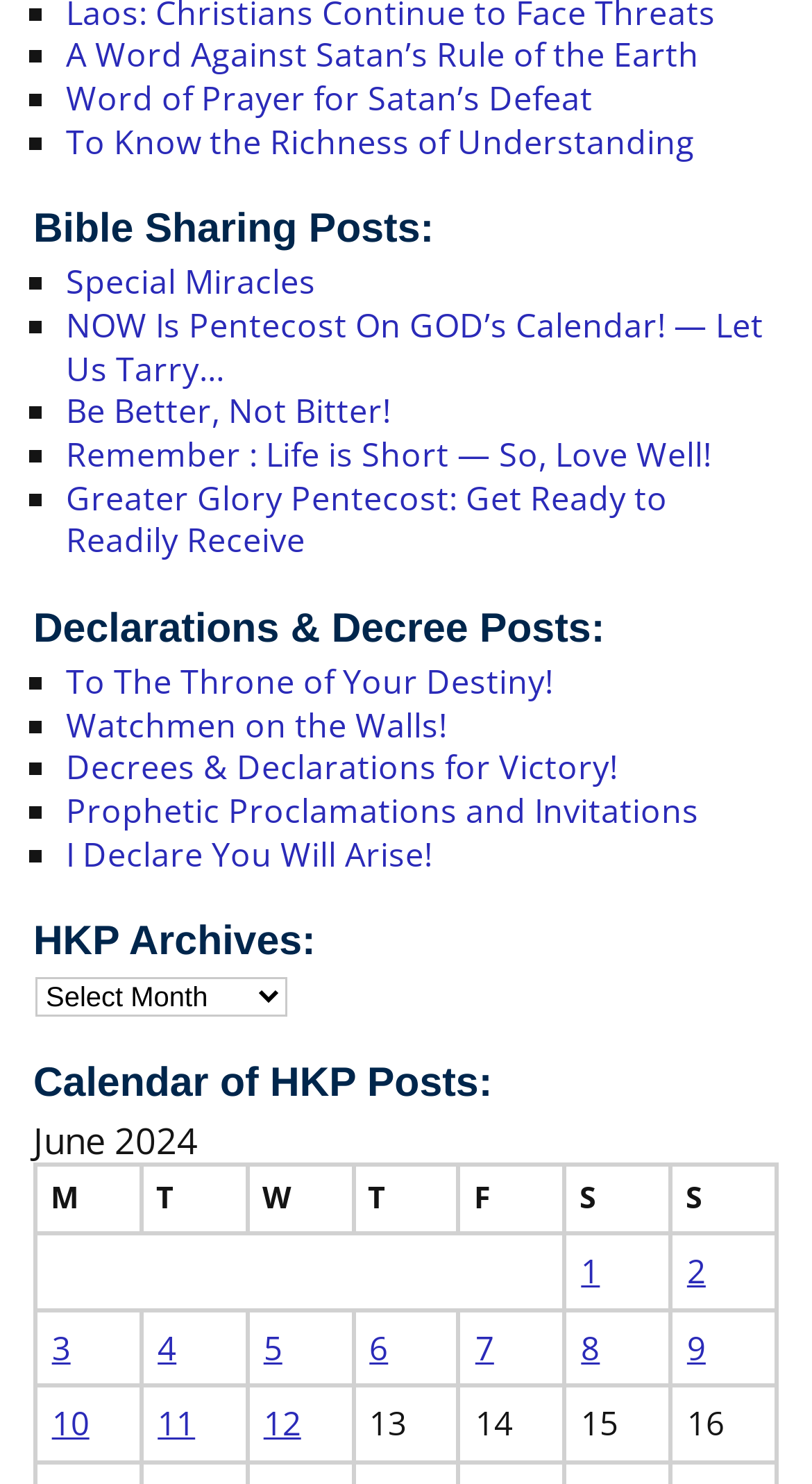Respond to the question below with a concise word or phrase:
How many categories are listed on this webpage?

3